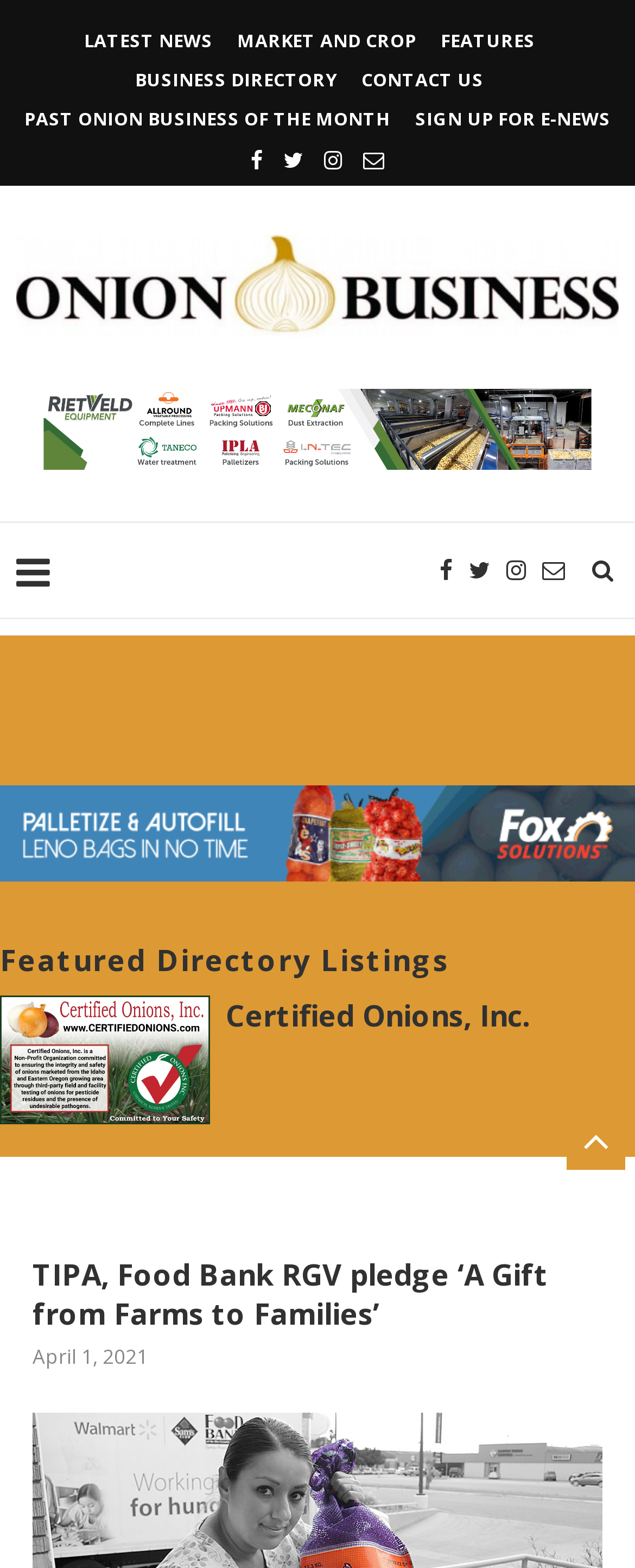Identify the bounding box of the HTML element described here: "Features". Provide the coordinates as four float numbers between 0 and 1: [left, top, right, bottom].

[0.694, 0.018, 0.842, 0.033]